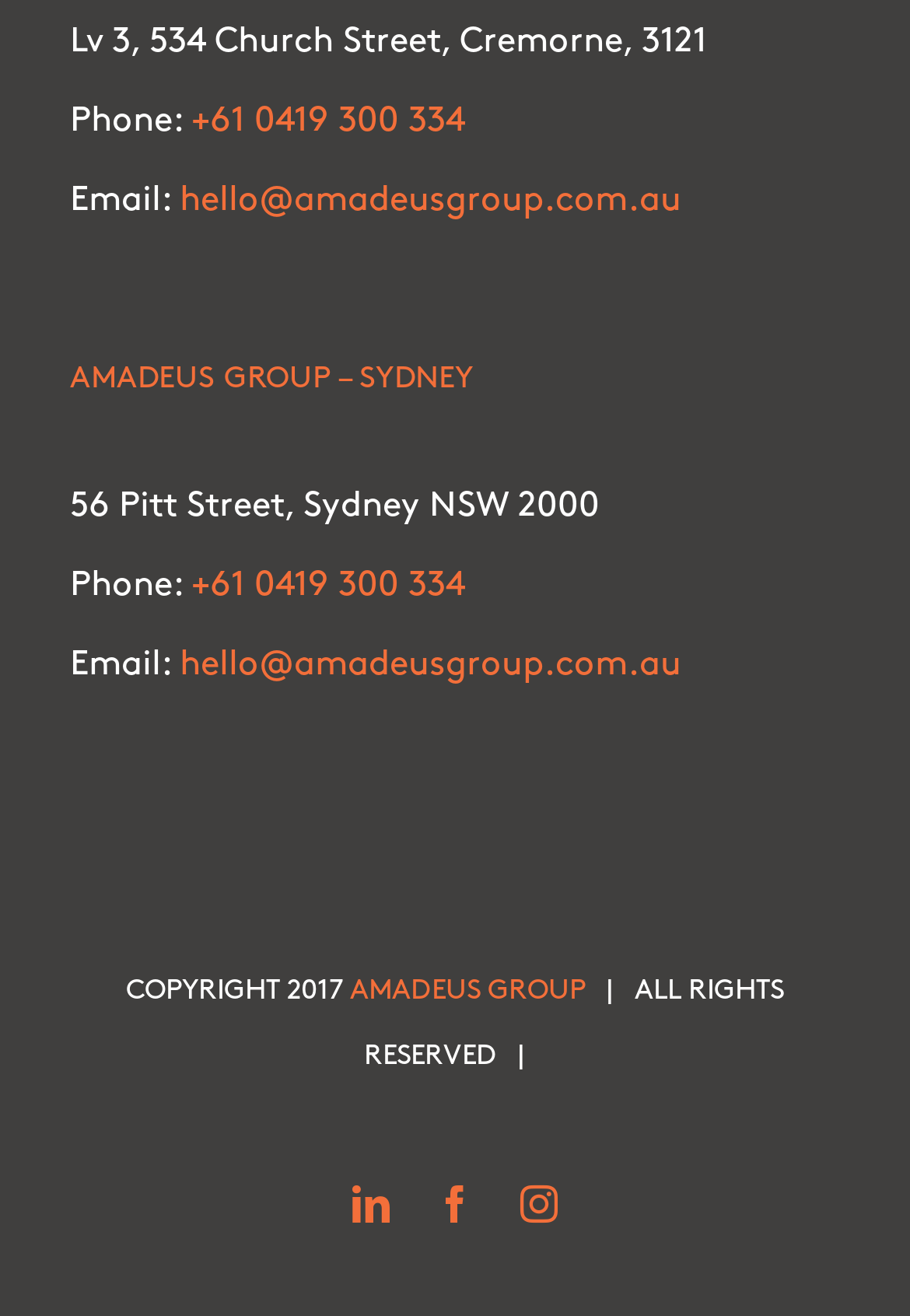What year is the copyright of Amadeus Group?
Please provide a single word or phrase as your answer based on the screenshot.

2017